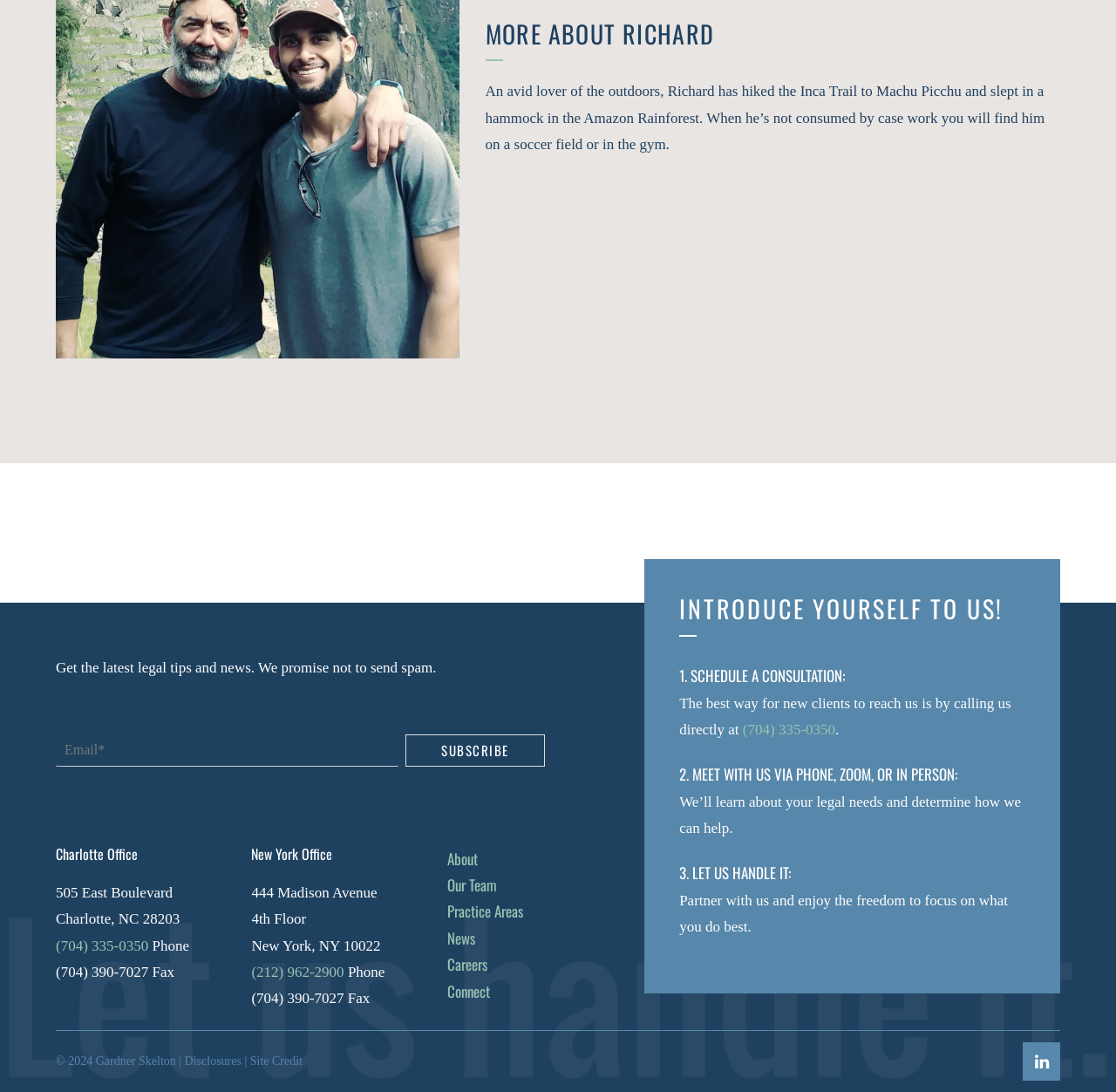Please find the bounding box coordinates for the clickable element needed to perform this instruction: "Visit the Charlotte Office page".

[0.05, 0.775, 0.225, 0.79]